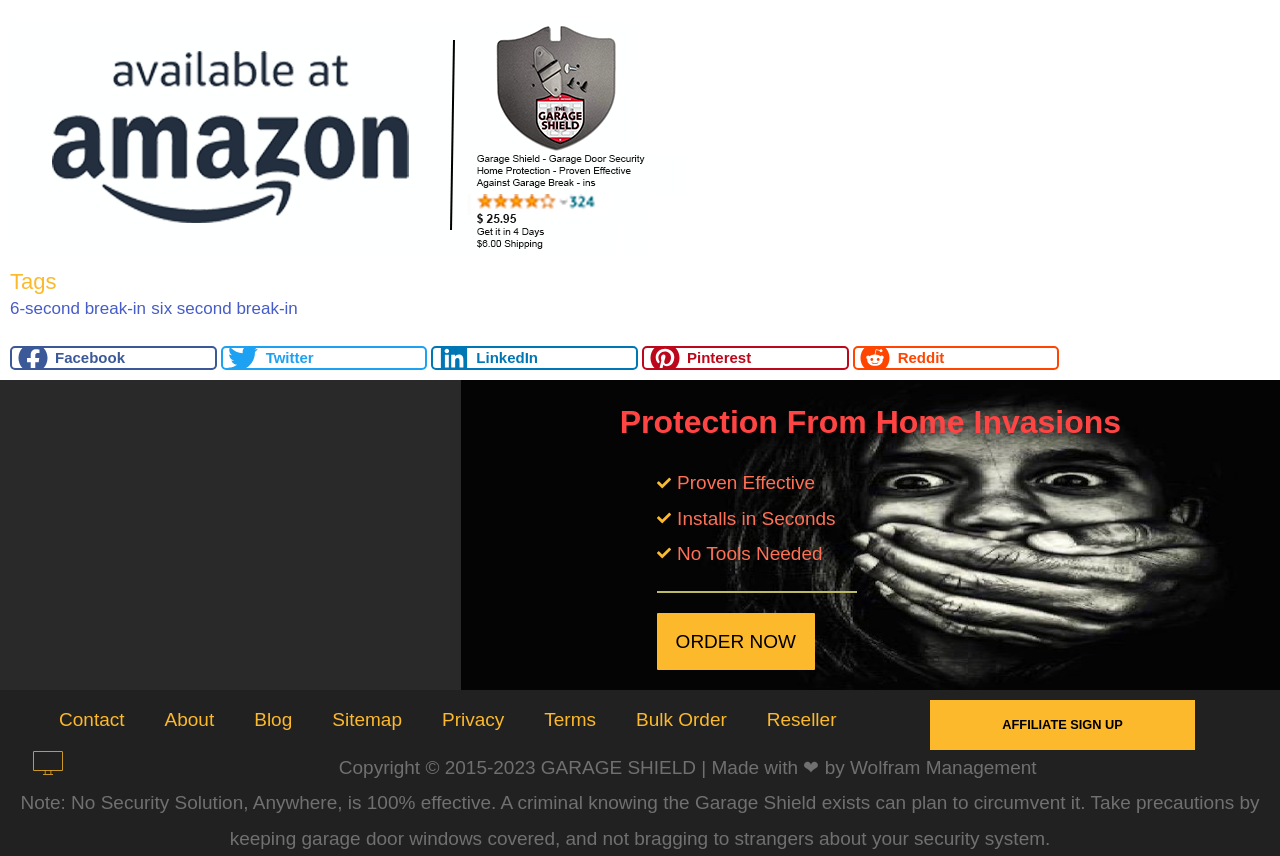Please specify the bounding box coordinates of the clickable section necessary to execute the following command: "Sign up as an affiliate".

[0.727, 0.818, 0.934, 0.876]